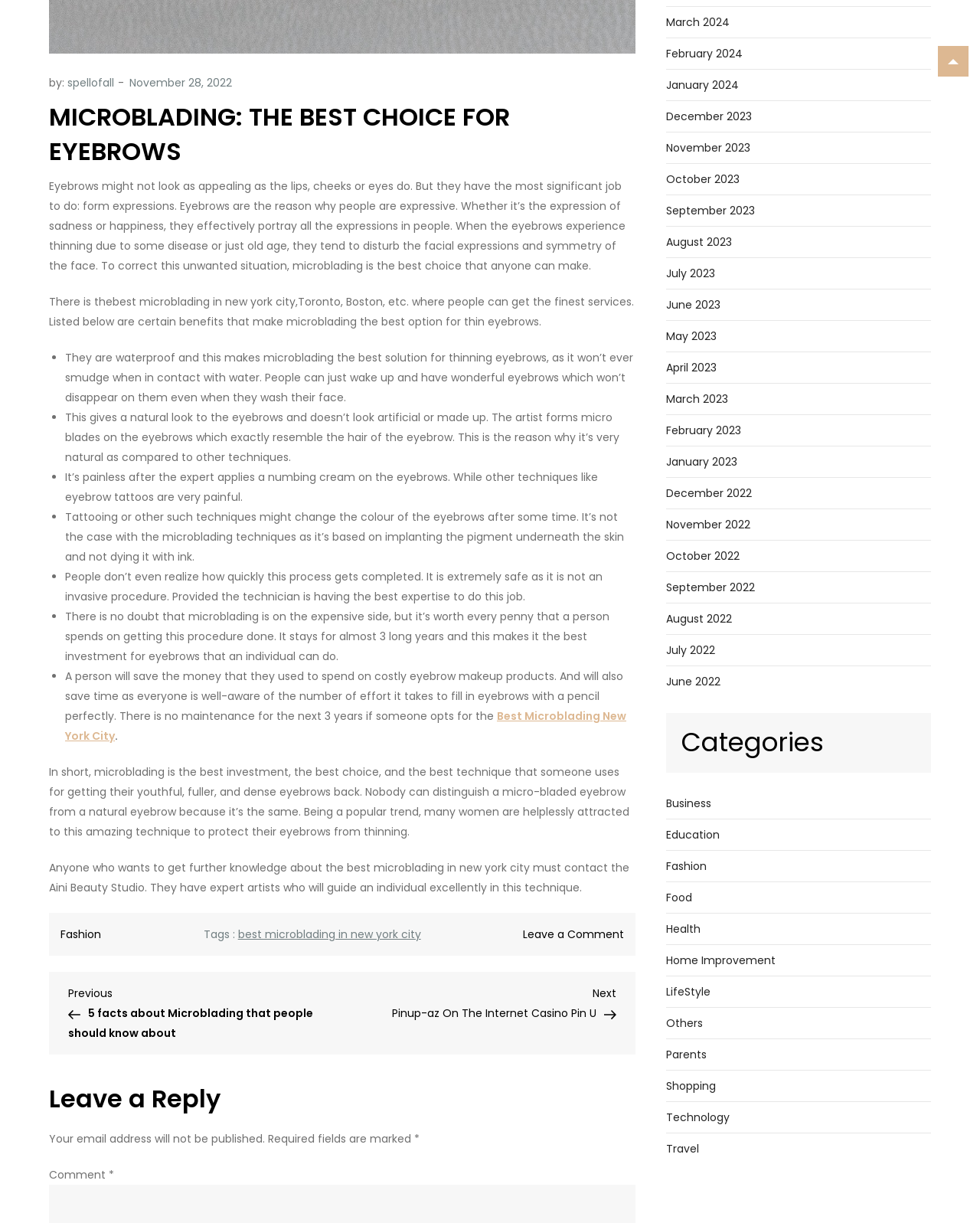What is the main topic of the article?
Analyze the screenshot and provide a detailed answer to the question.

The main topic of the article can be inferred from the heading 'MICROBLADING: THE BEST CHOICE FOR EYEBROWS' and the content of the article, which discusses the benefits and advantages of microblading for eyebrows.